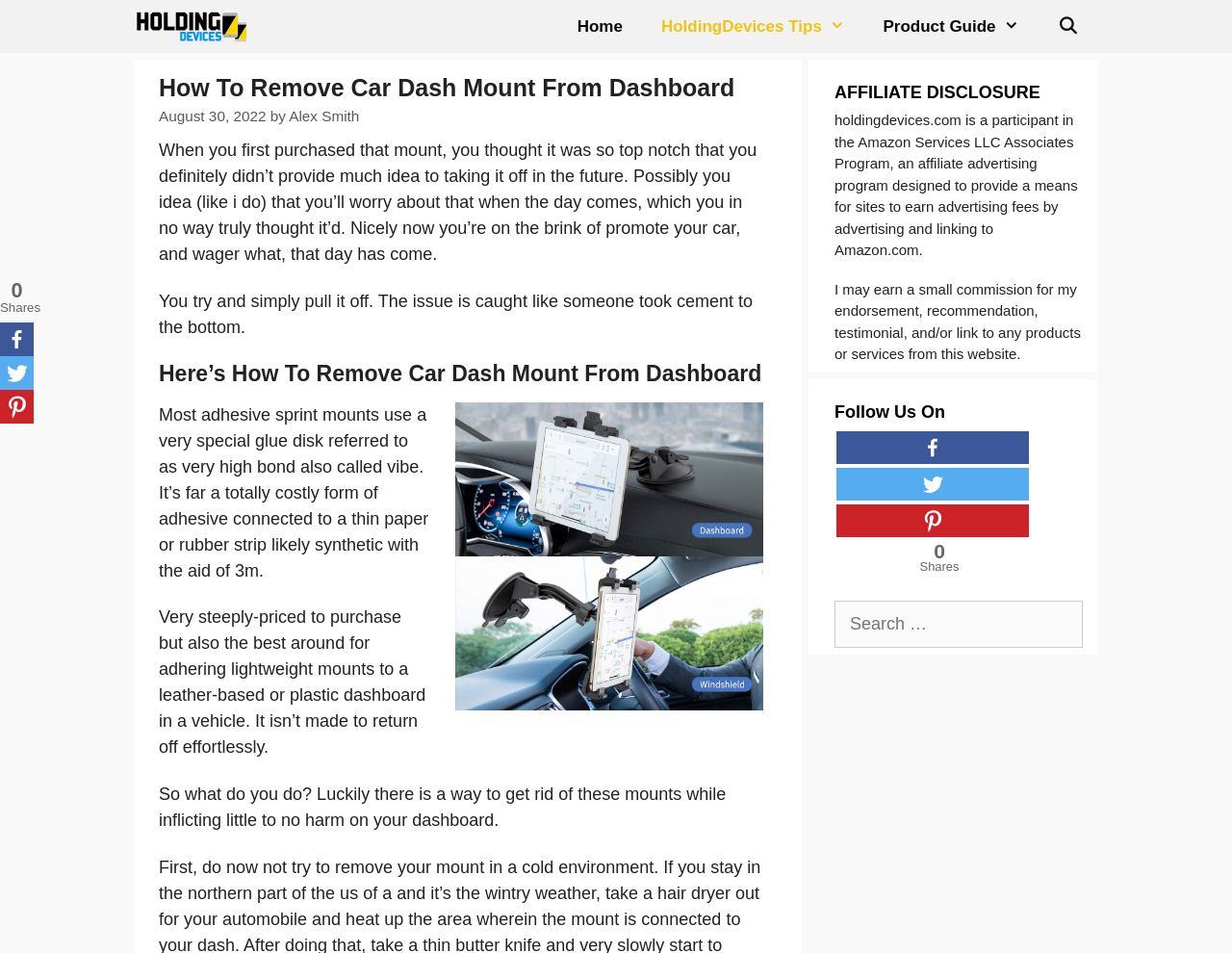What is the author of the article?
Based on the image, please offer an in-depth response to the question.

The author of the article can be found in the header section of the webpage, where it says 'by Alex Smith' next to the date 'August 30, 2022'.